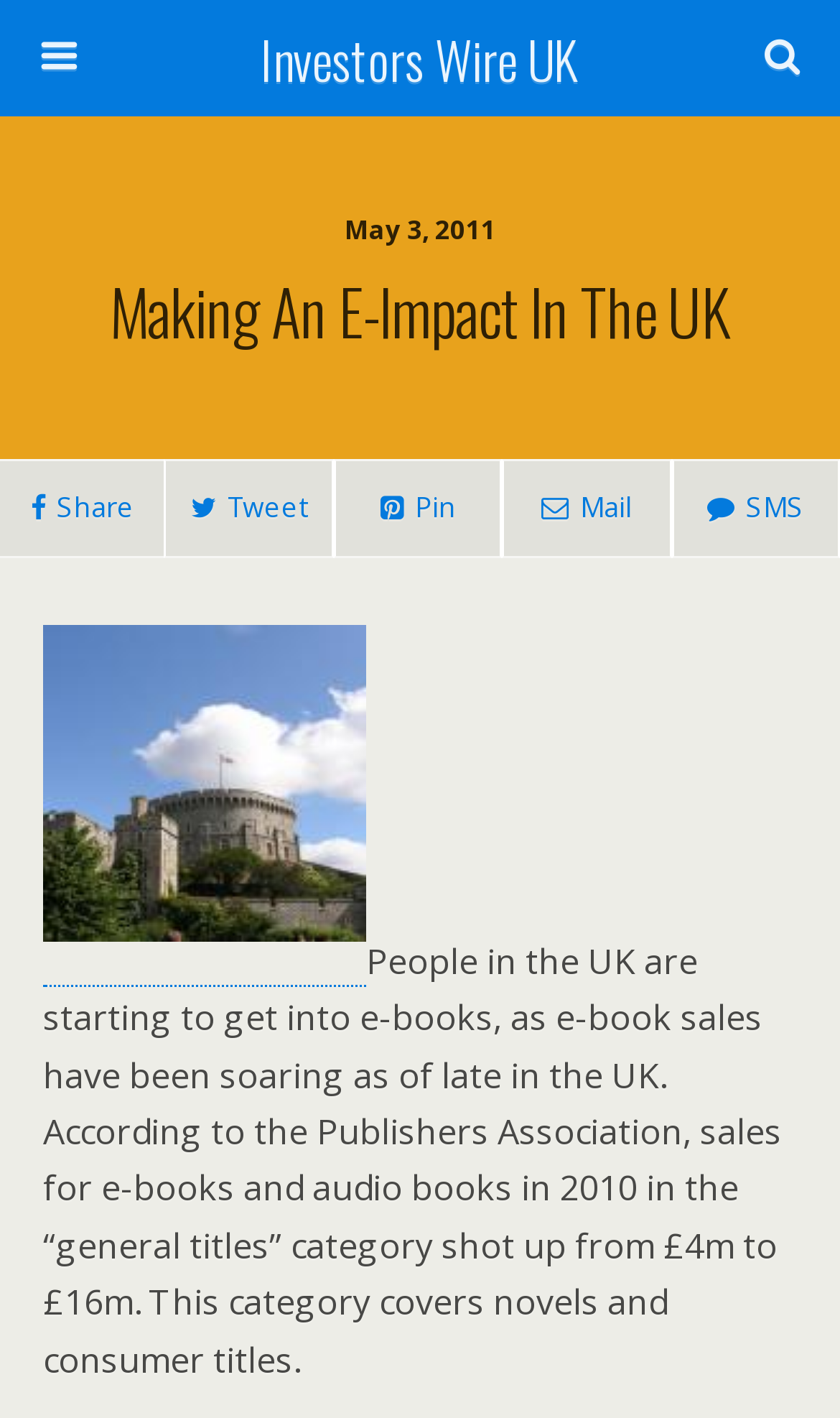Give a one-word or phrase response to the following question: What is the purpose of the textbox?

Search this website